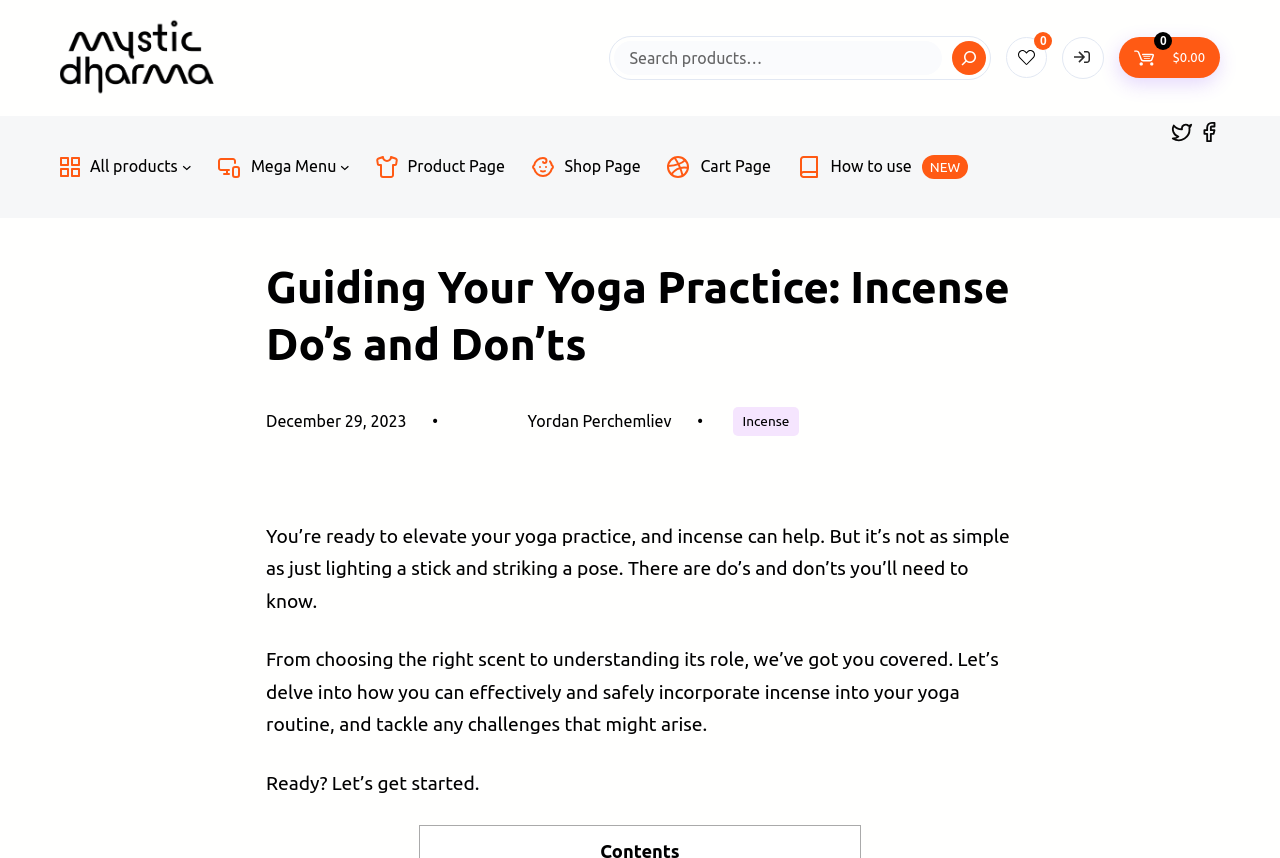Provide the bounding box coordinates for the area that should be clicked to complete the instruction: "Follow on Twitter".

[0.915, 0.14, 0.932, 0.166]